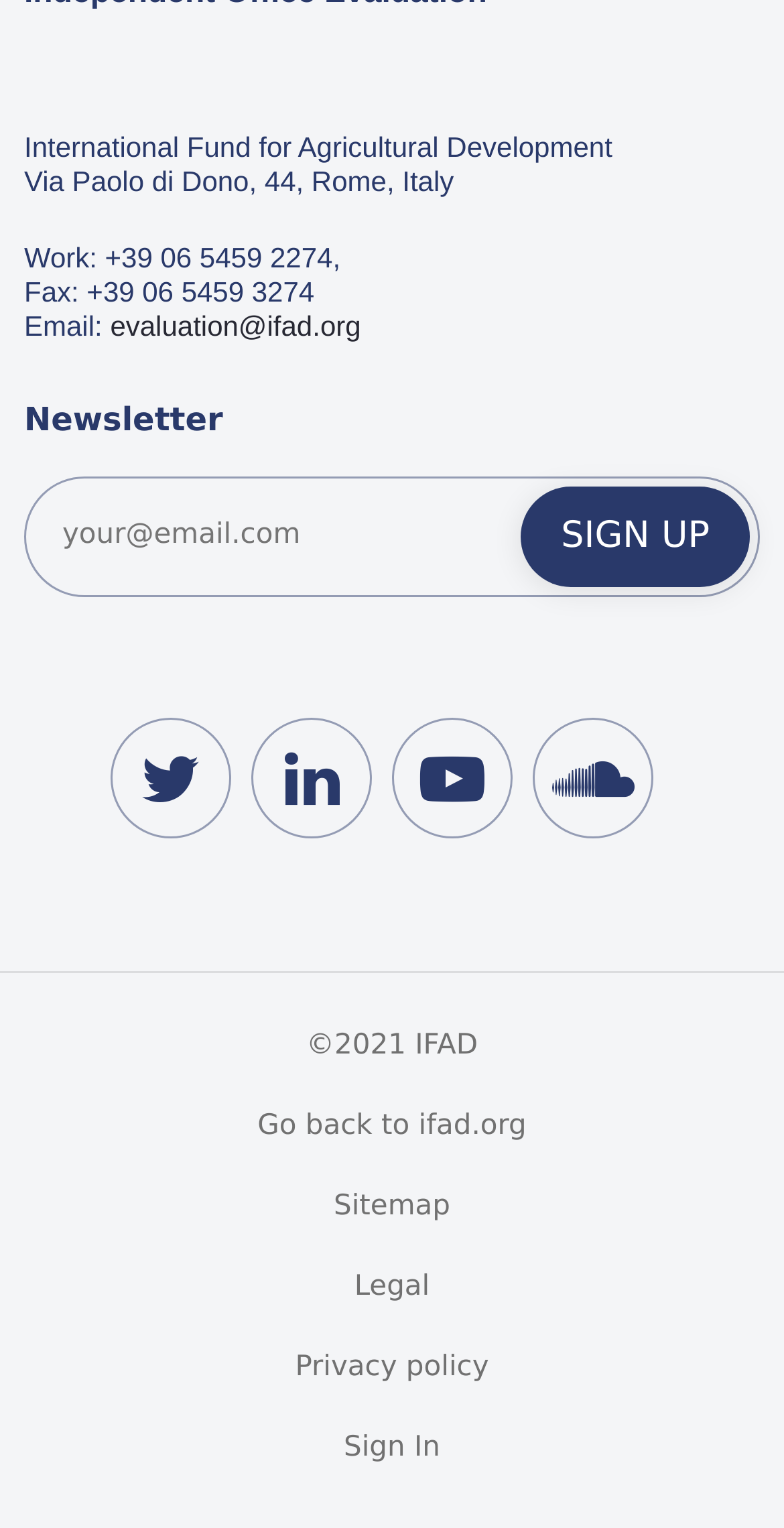Given the element description "evaluation@ifad.org" in the screenshot, predict the bounding box coordinates of that UI element.

[0.141, 0.202, 0.46, 0.223]